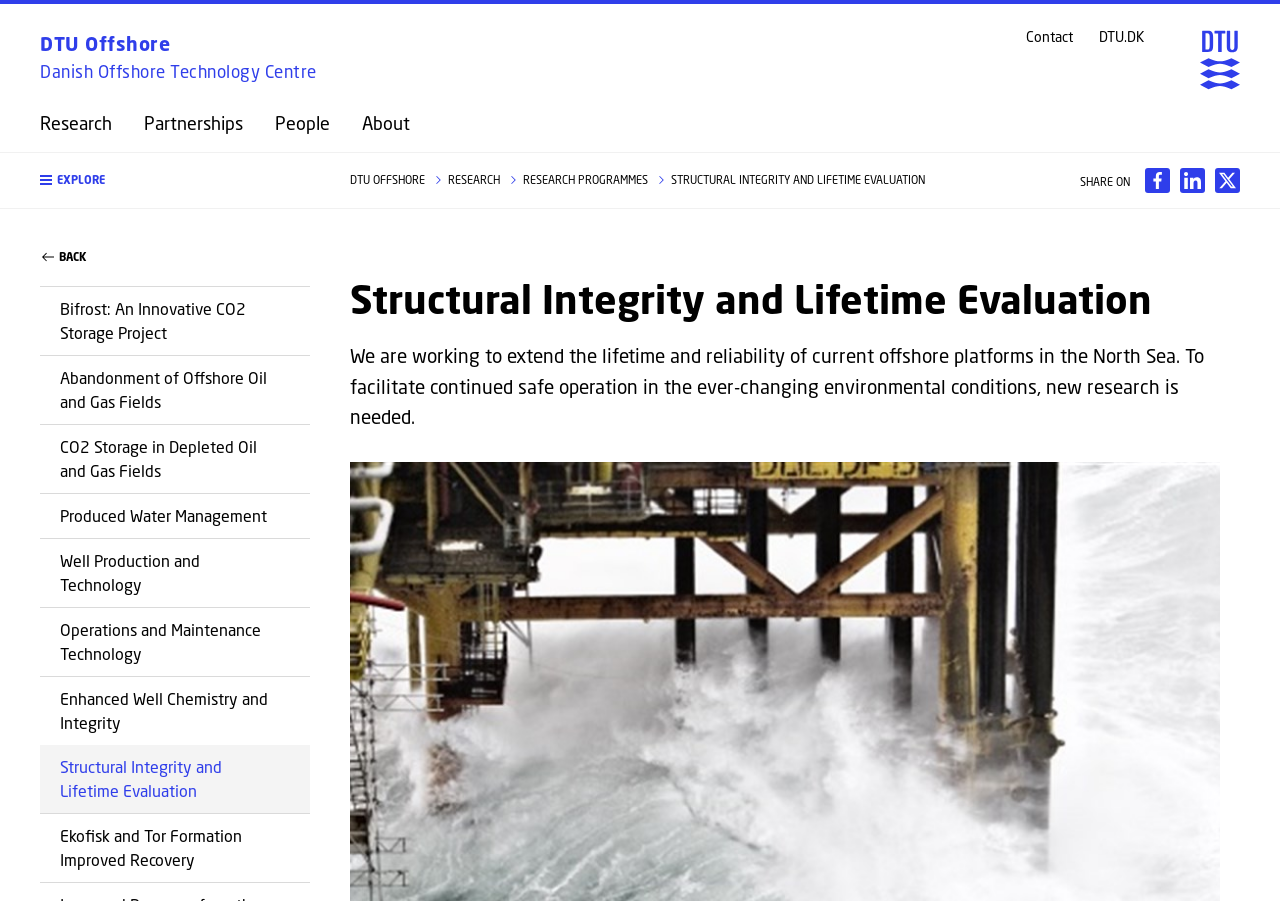Offer a comprehensive description of the webpage’s content and structure.

The webpage is about the "Structural Integrity and Lifetime Evaluation" research program at DTU Offshore Danish Offshore Technology Centre. At the top left corner, there is an image, and next to it, there are two links: "DTU Offshore Danish Offshore Technology Centre" and "DTU logo". The DTU logo is also an image. 

Below these elements, there is a navigation menu with five links: "Research", "Partnerships", "People", "About", and a "Contact" link at the top right corner. Next to the navigation menu, there is a button "EXPLORE" and a breadcrumbs navigation menu with three links: "DTU OFFSHORE", "RESEARCH", and "RESEARCH PROGRAMMES". 

The main content of the webpage is divided into two sections. The first section has a heading "Structural Integrity and Lifetime Evaluation" and a paragraph of text describing the research program. The text explains that the program aims to extend the lifetime and reliability of current offshore platforms in the North Sea by conducting new research to facilitate continued safe operation in the ever-changing environmental conditions.

The second section lists nine research projects, each with a link and a brief title. The projects are listed in a vertical column, with the first project "Bifrost: An Innovative CO2 Storage Project" at the top and the last project "Ekofisk and Tor Formation Improved Recovery" at the bottom. 

At the bottom right corner, there are three links to share the content on Facebook, LinkedIn, and X, each with an accompanying image.